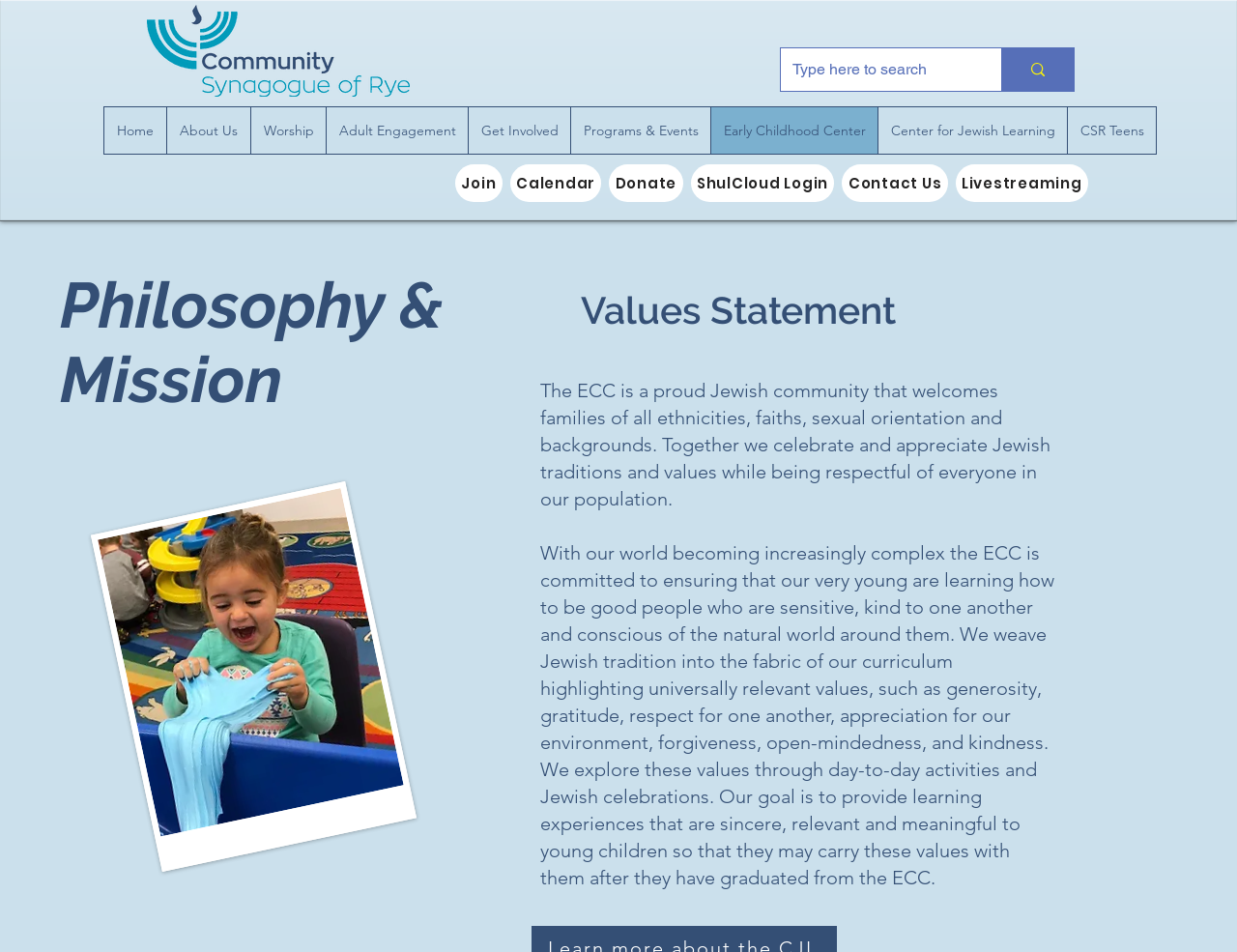What is the purpose of the ECC's curriculum?
Refer to the image and provide a one-word or short phrase answer.

To teach values